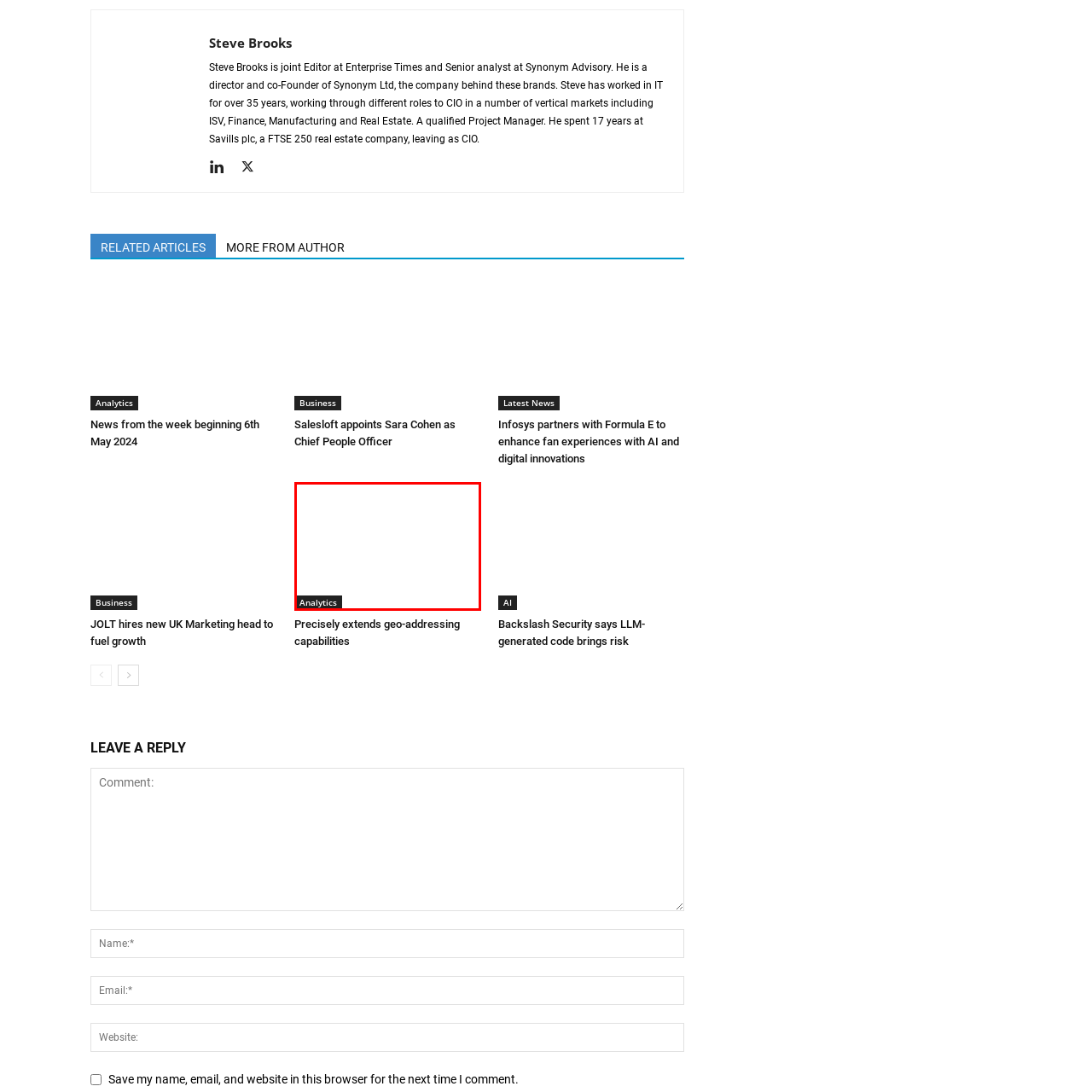Why is the color contrast of this icon significant?
Observe the image inside the red bounding box and answer the question using only one word or a short phrase.

To draw attention